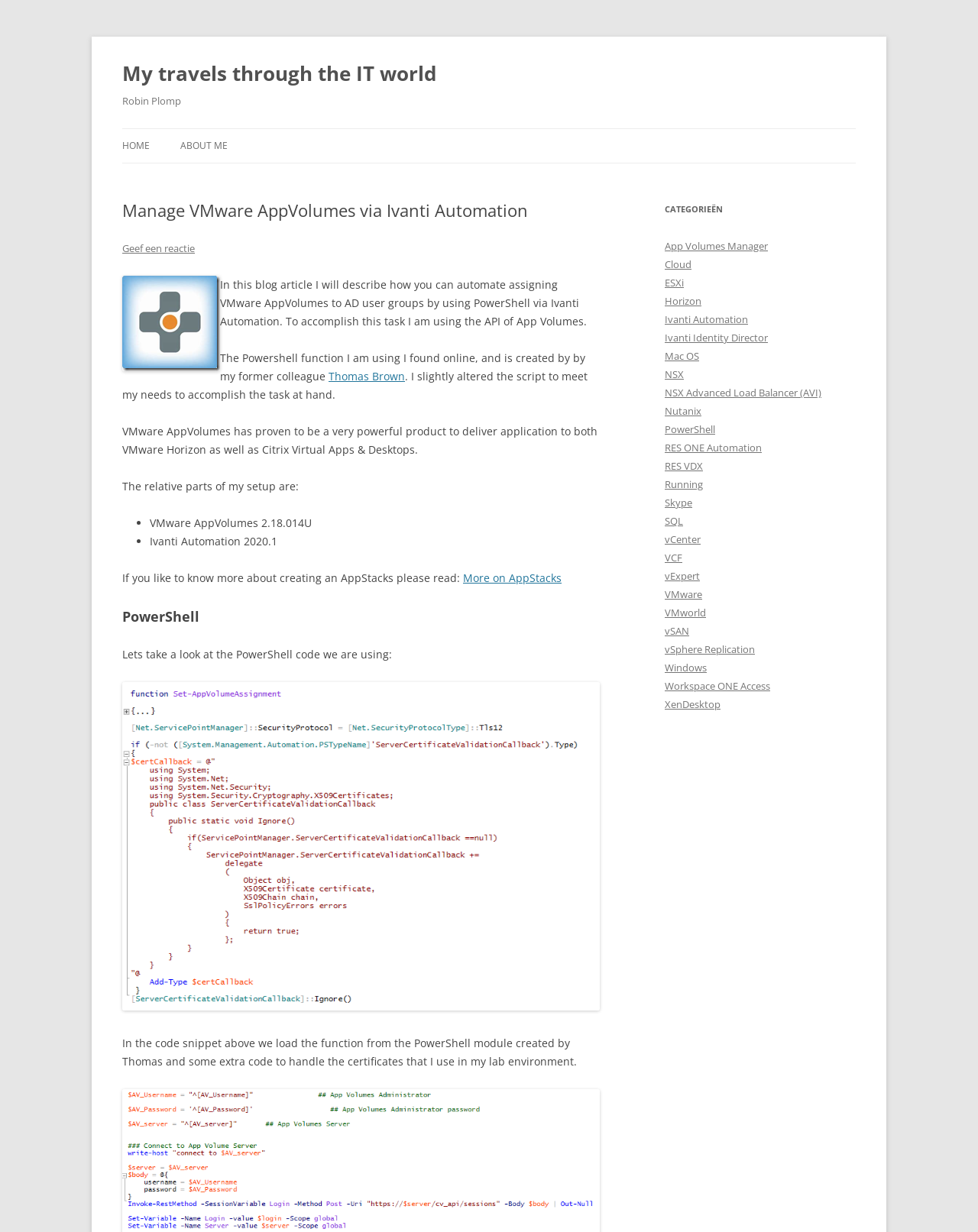Provide a thorough and detailed response to the question by examining the image: 
What is the version of VMware AppVolumes used in the blog article?

The version of VMware AppVolumes used in the blog article can be found in the list of relative parts of the author's setup, which is listed in the main content area of the webpage, indicating that the version used is 2.18.014U.